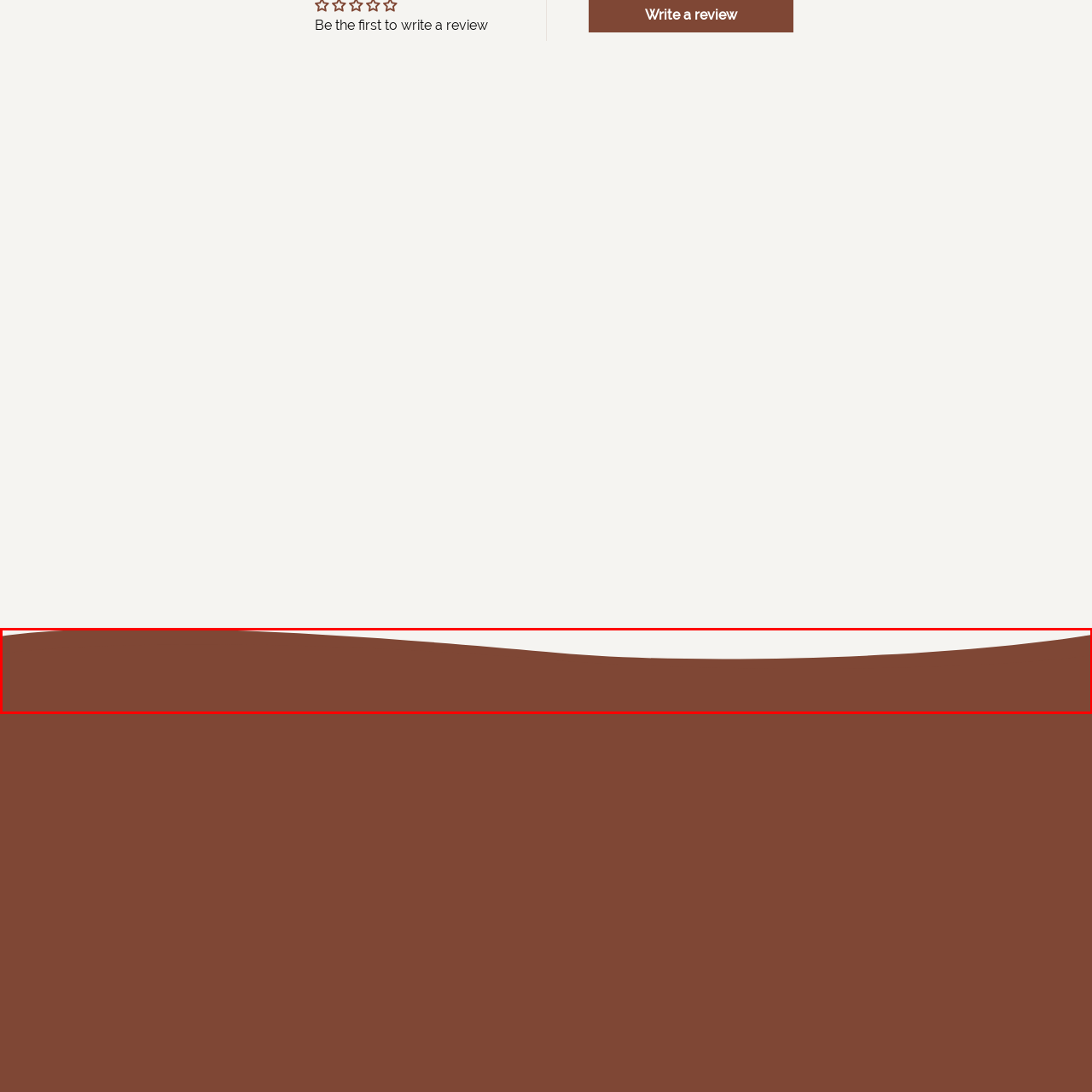What is the shape of the design element at the top?
Focus on the area within the red boundary in the image and answer the question with one word or a short phrase.

Gentle wave